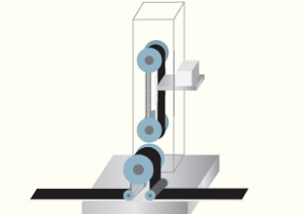Analyze the image and describe all key details you can observe.

The image illustrates a **cart conveyor system**, a mechanical assembly designed to efficiently transport items. Featuring a series of rollers and belts, the design showcases how materials can be moved vertically using a combination of pulleys and support structures. The illustration depicts three distinct rollers, characterized by their blue wheels and black belts, indicating the direction of movement along a slider at the base. The vertical framework supports the entire system, providing stability while highlighting the operational intricacies of the conveyor mechanism. This type of apparatus is commonly used in industrial settings to facilitate streamlined material handling and processing.